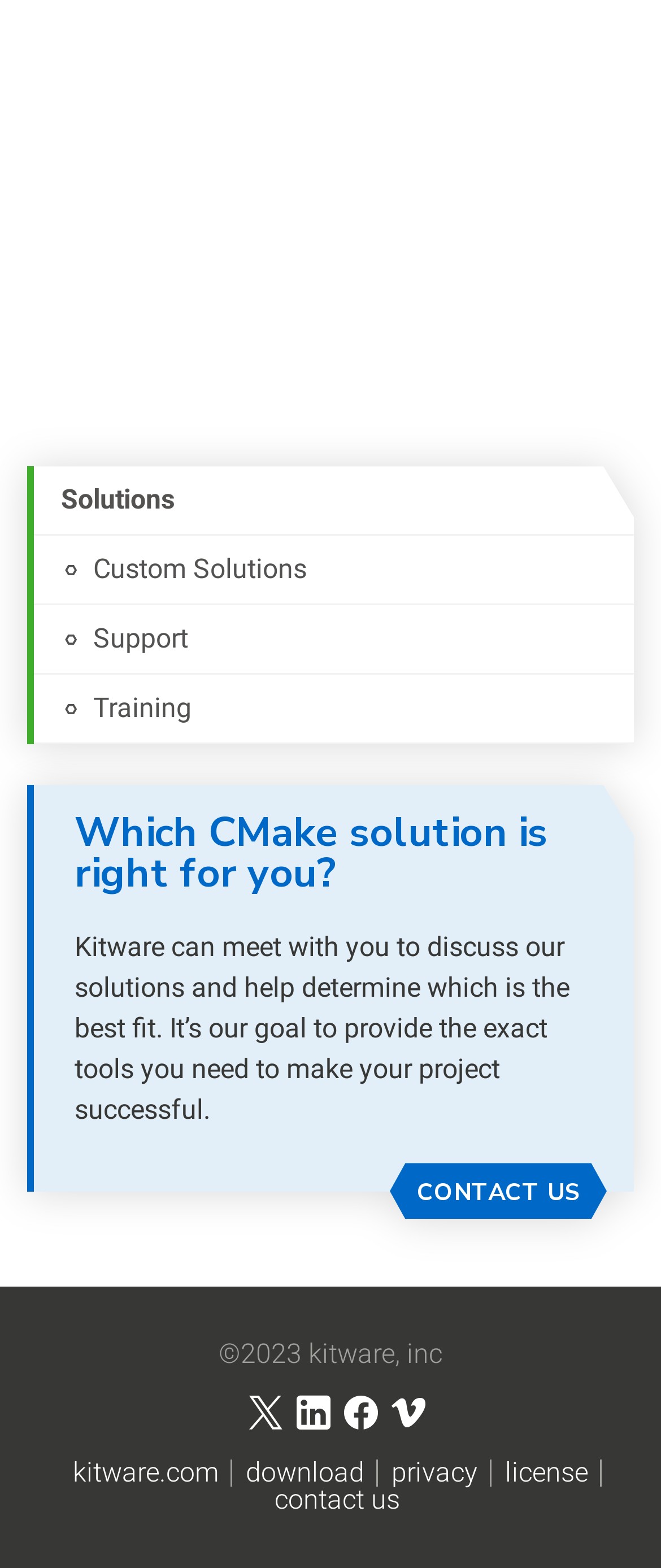Provide your answer in one word or a succinct phrase for the question: 
What is the company name?

Kitware